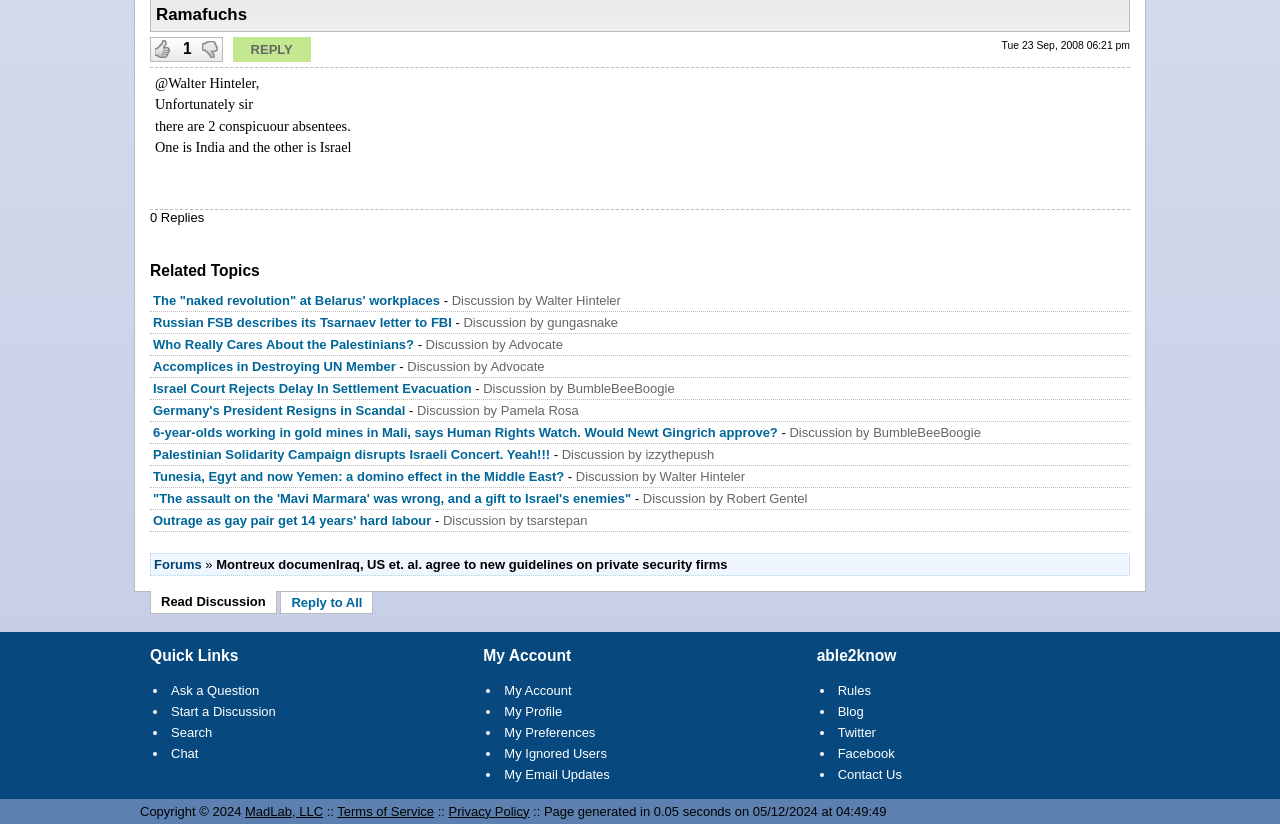What is the copyright year of the webpage?
Use the information from the image to give a detailed answer to the question.

The copyright year is found in the StaticText element with the text 'Copyright © 2024' at the bottom of the webpage, indicating that the webpage's copyright year is 2024.